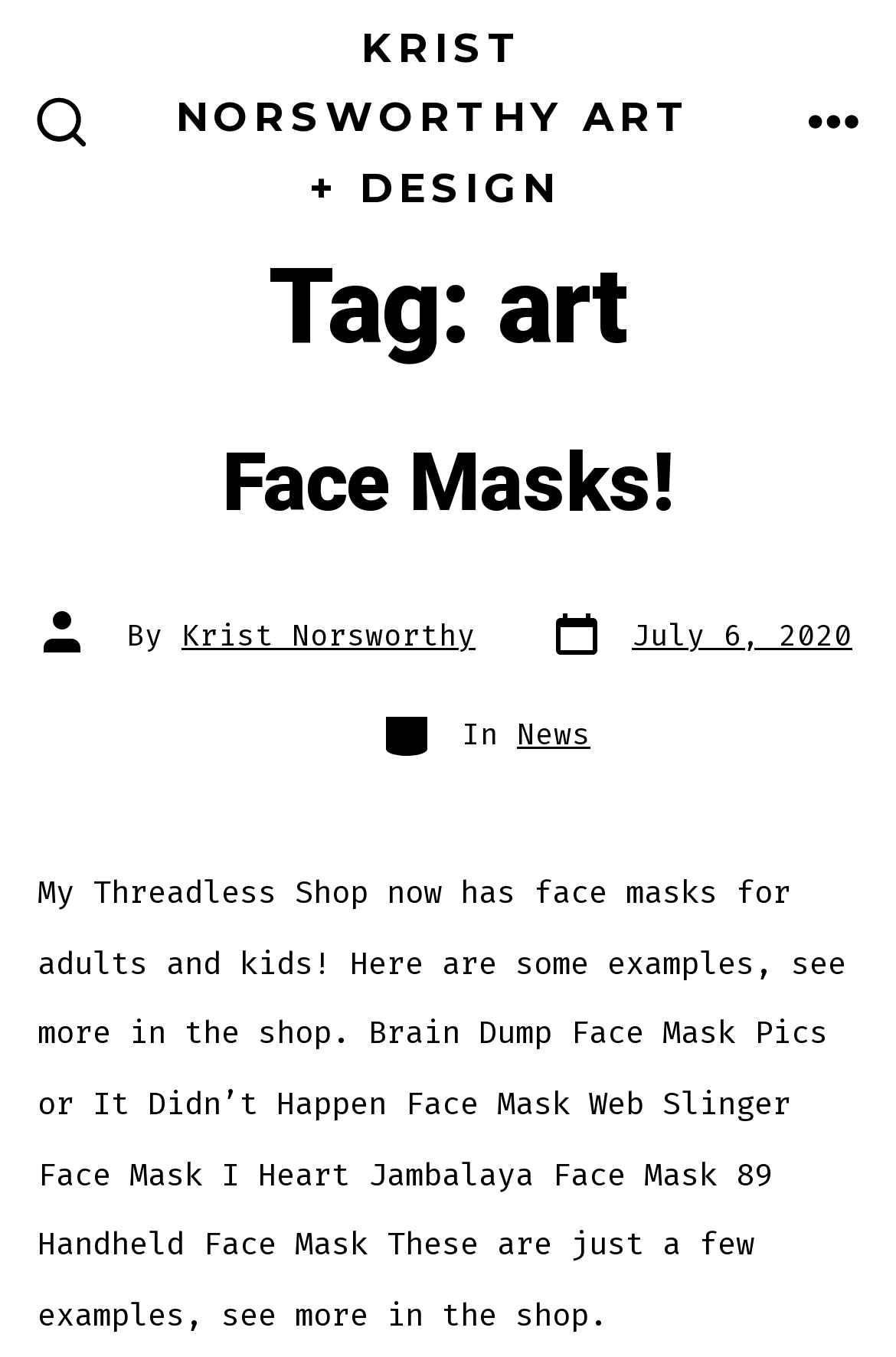Can you look at the image and give a comprehensive answer to the question:
What is the date of the latest article?

I found the date by looking at the article section, where it says 'Post date' followed by the link 'July 6, 2020'.